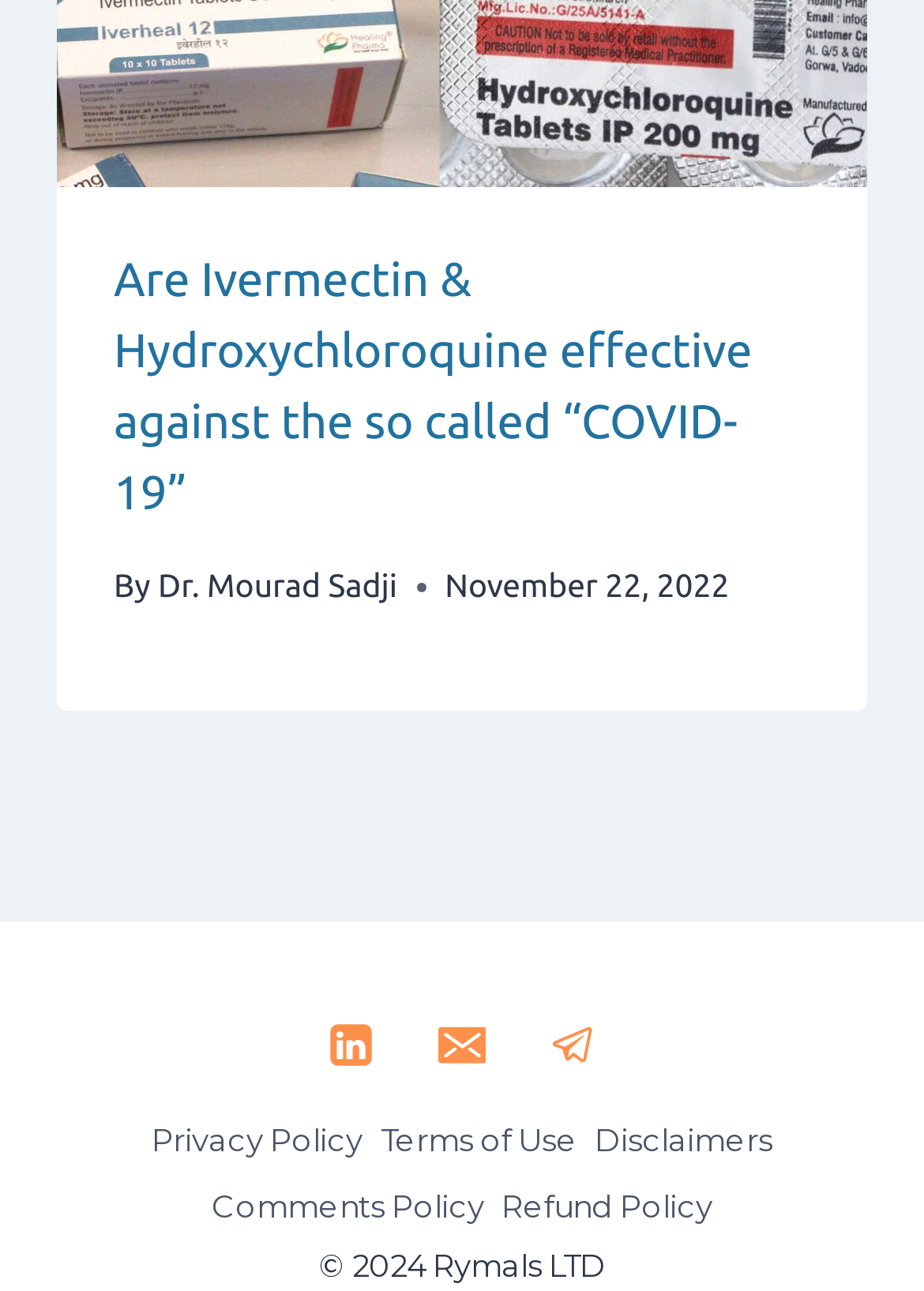Please find the bounding box for the following UI element description. Provide the coordinates in (top-left x, top-left y, bottom-right x, bottom-right y) format, with values between 0 and 1: Privacy Policy

[0.154, 0.857, 0.402, 0.909]